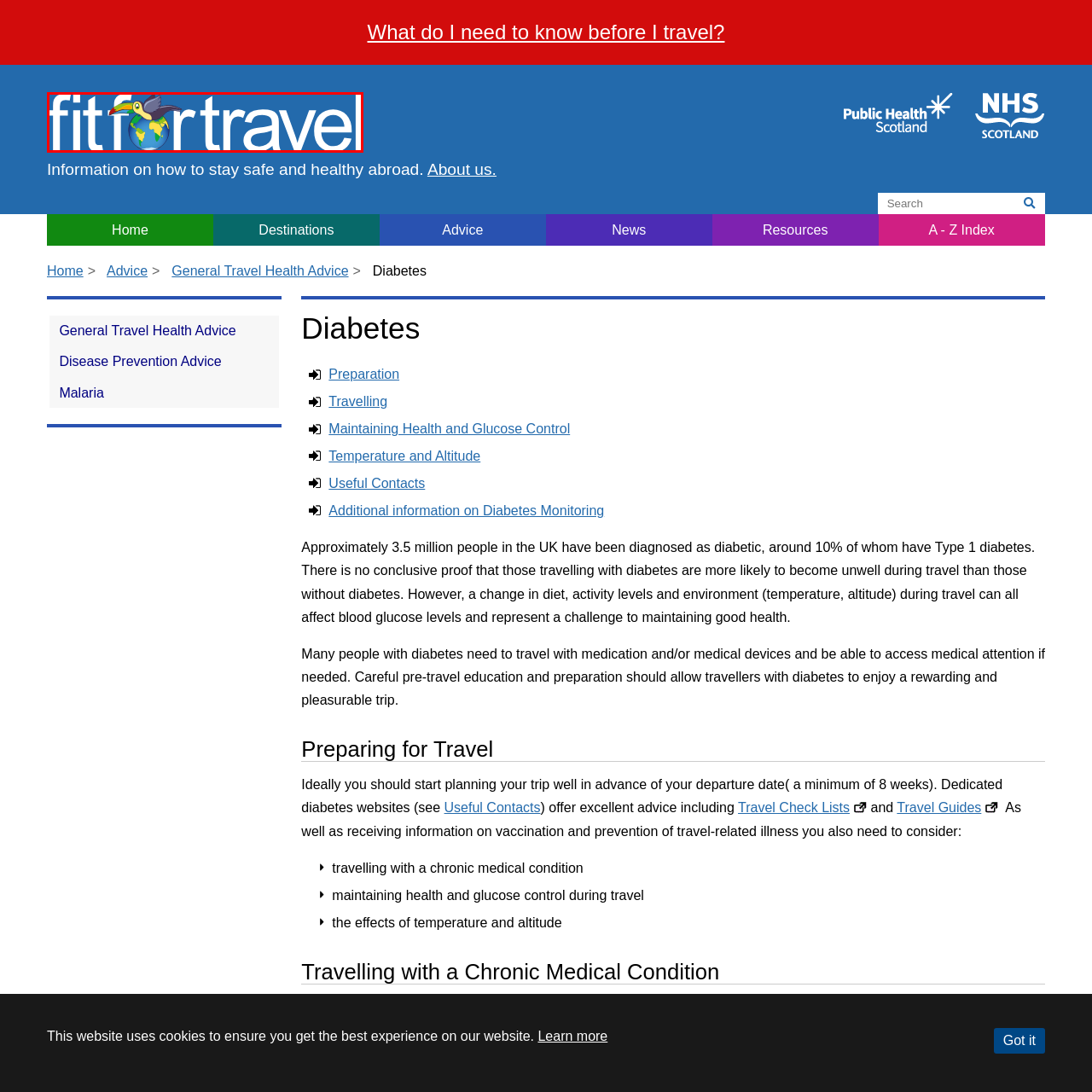Check the image highlighted by the red rectangle and provide a single word or phrase for the question:
What is the animal perched above the globe?

Toucan